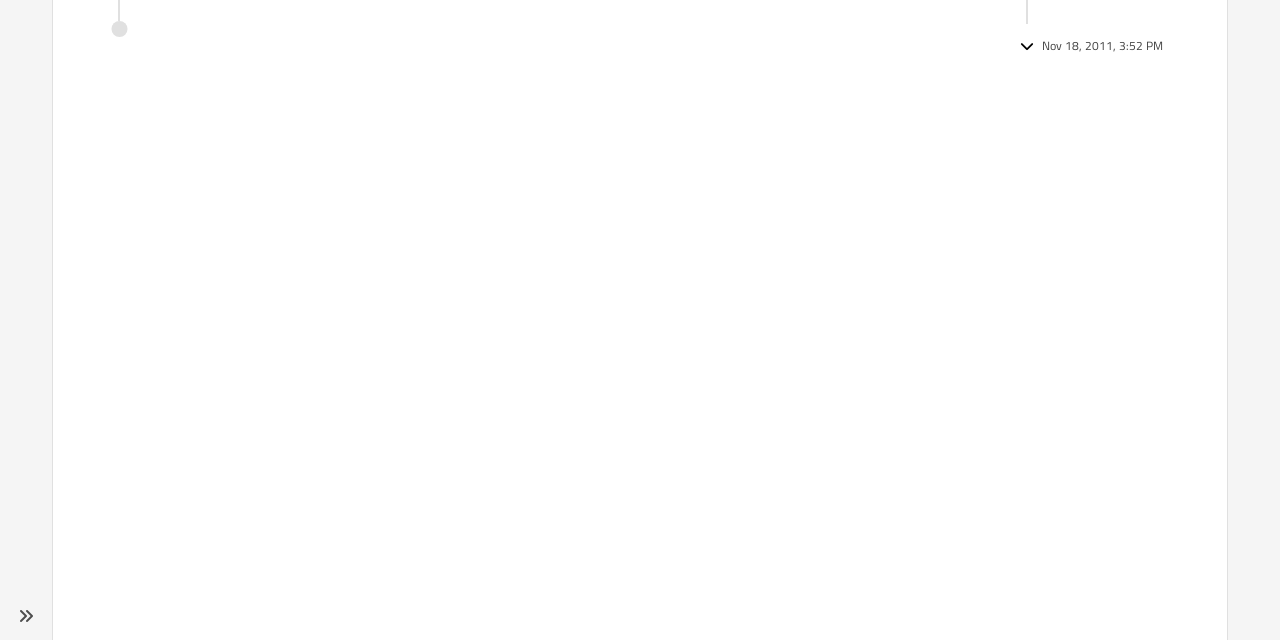Identify the bounding box coordinates for the UI element described as follows: "Nov 18, 2011, 3:52 PM". Ensure the coordinates are four float numbers between 0 and 1, formatted as [left, top, right, bottom].

[0.794, 0.05, 0.912, 0.094]